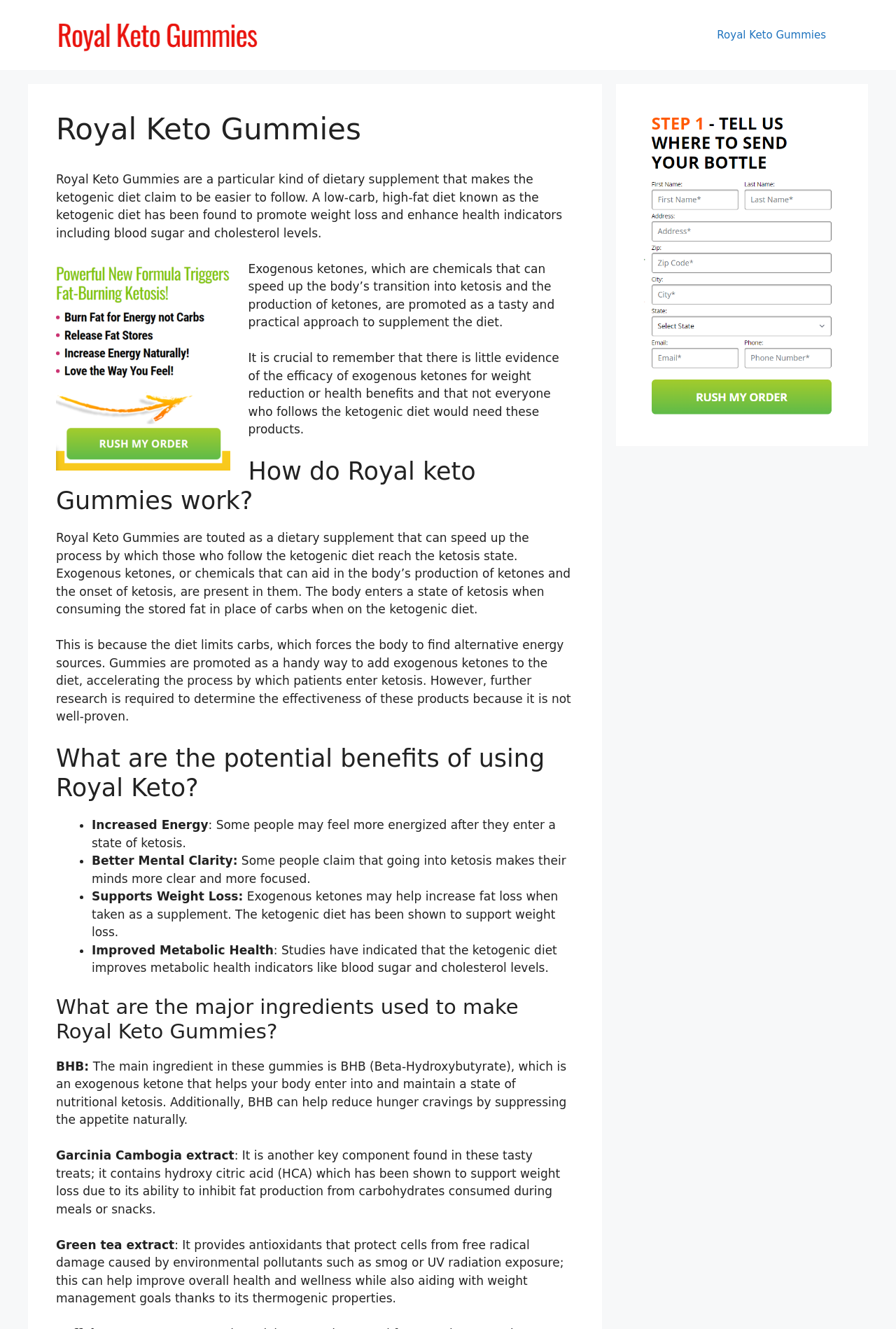Give a detailed account of the webpage, highlighting key information.

The webpage is about Royal Keto Gummies, a dietary supplement that claims to make the ketogenic diet easier to follow. At the top of the page, there is a banner with a link to "Royal Keto Gummies" and an image of the product. Below the banner, there is a navigation menu on the right side of the page.

The main content of the page is divided into sections, each with a heading. The first section describes what Royal Keto Gummies are and how they work. There is a paragraph of text explaining that they contain exogenous ketones, which can help the body enter a state of ketosis, and that they are promoted as a convenient way to add these ketones to the diet.

The next section is about the potential benefits of using Royal Keto Gummies, which are listed in bullet points. These benefits include increased energy, better mental clarity, support for weight loss, and improved metabolic health. Each benefit is explained in a short paragraph of text.

The following section describes the major ingredients used to make Royal Keto Gummies, including BHB, Garcinia Cambogia extract, and Green tea extract. Each ingredient is explained in a short paragraph of text, describing its role in the supplement and its potential benefits.

On the right side of the page, there is a complementary section with a figure and a link. The figure appears to be an image related to the product, and the link is likely a call-to-action to purchase the product.

Overall, the webpage is focused on providing information about Royal Keto Gummies, including how they work, their potential benefits, and their ingredients. The layout is clean and easy to follow, with clear headings and concise text.